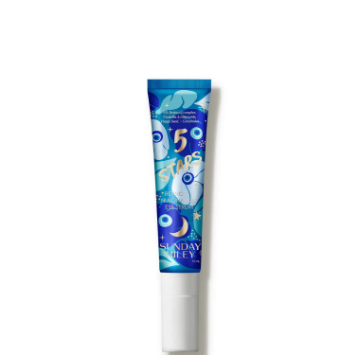Reply to the question with a brief word or phrase: What are the star ingredients of the eye serum?

retinoid and niacinamide